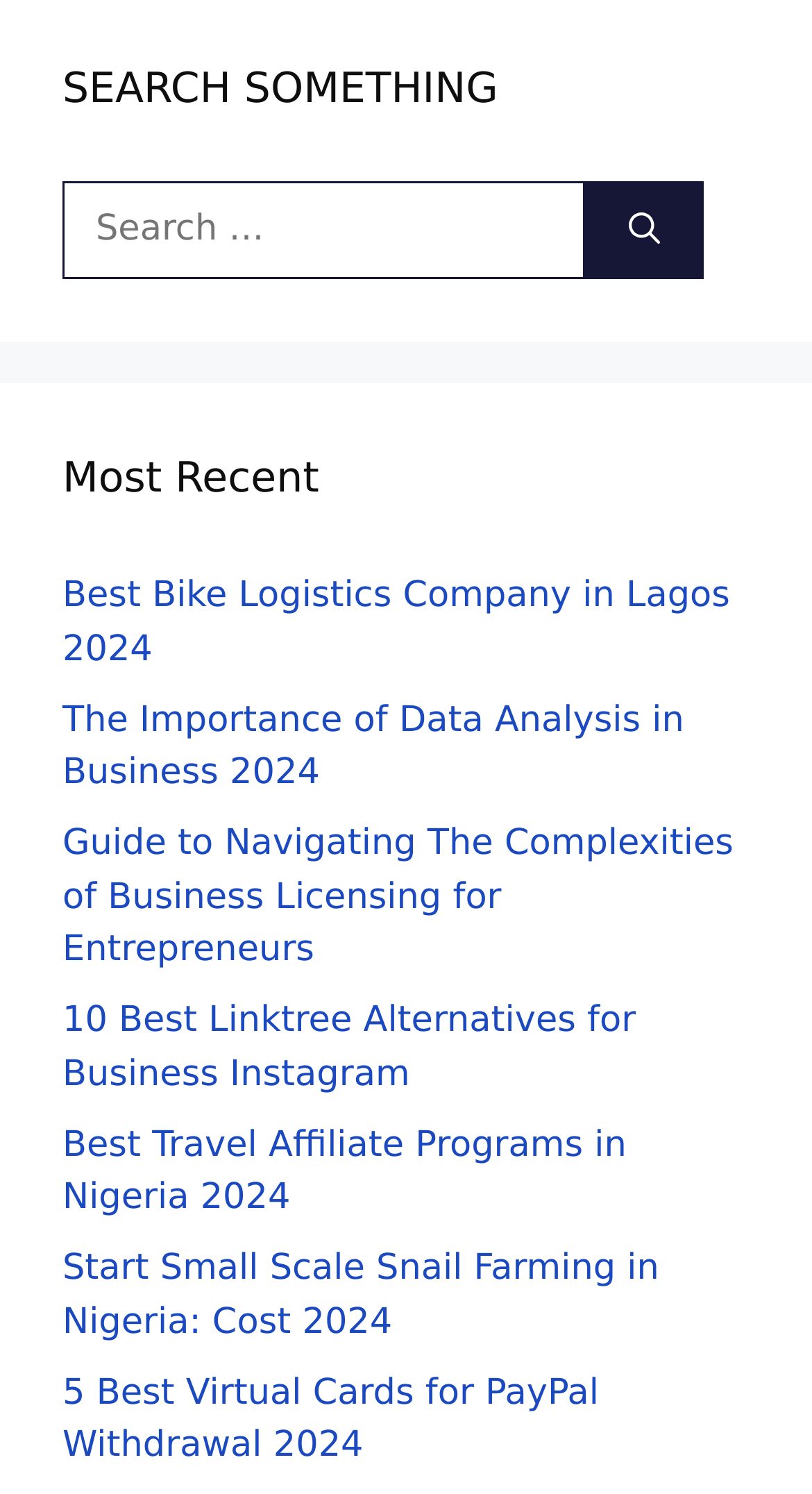What type of content is listed below 'Most Recent'?
Give a single word or phrase as your answer by examining the image.

Article links